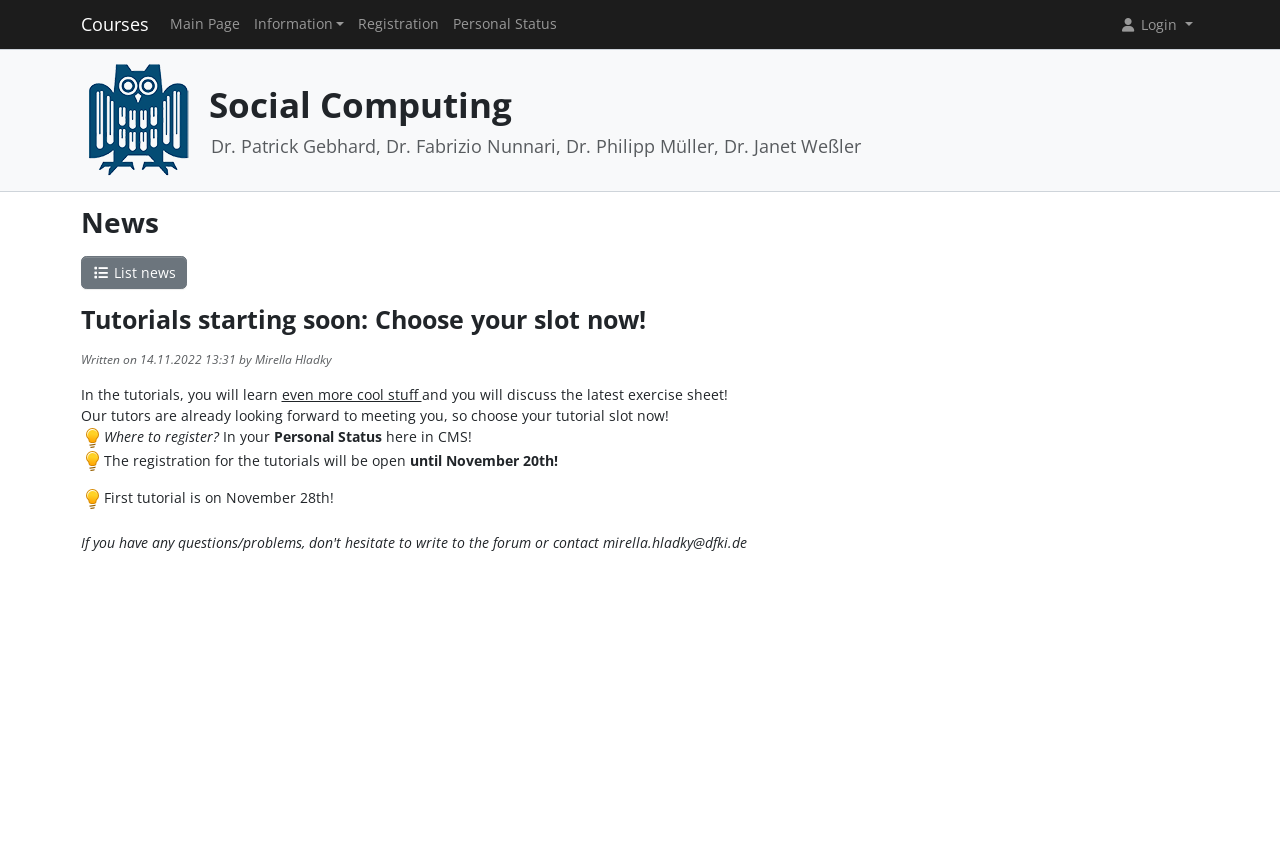Who are the instructors of the course?
Observe the image and answer the question with a one-word or short phrase response.

Dr. Patrick Gebhard, Dr. Fabrizio Nunnari, Dr. Philipp Müller, Dr. Janet Weßler